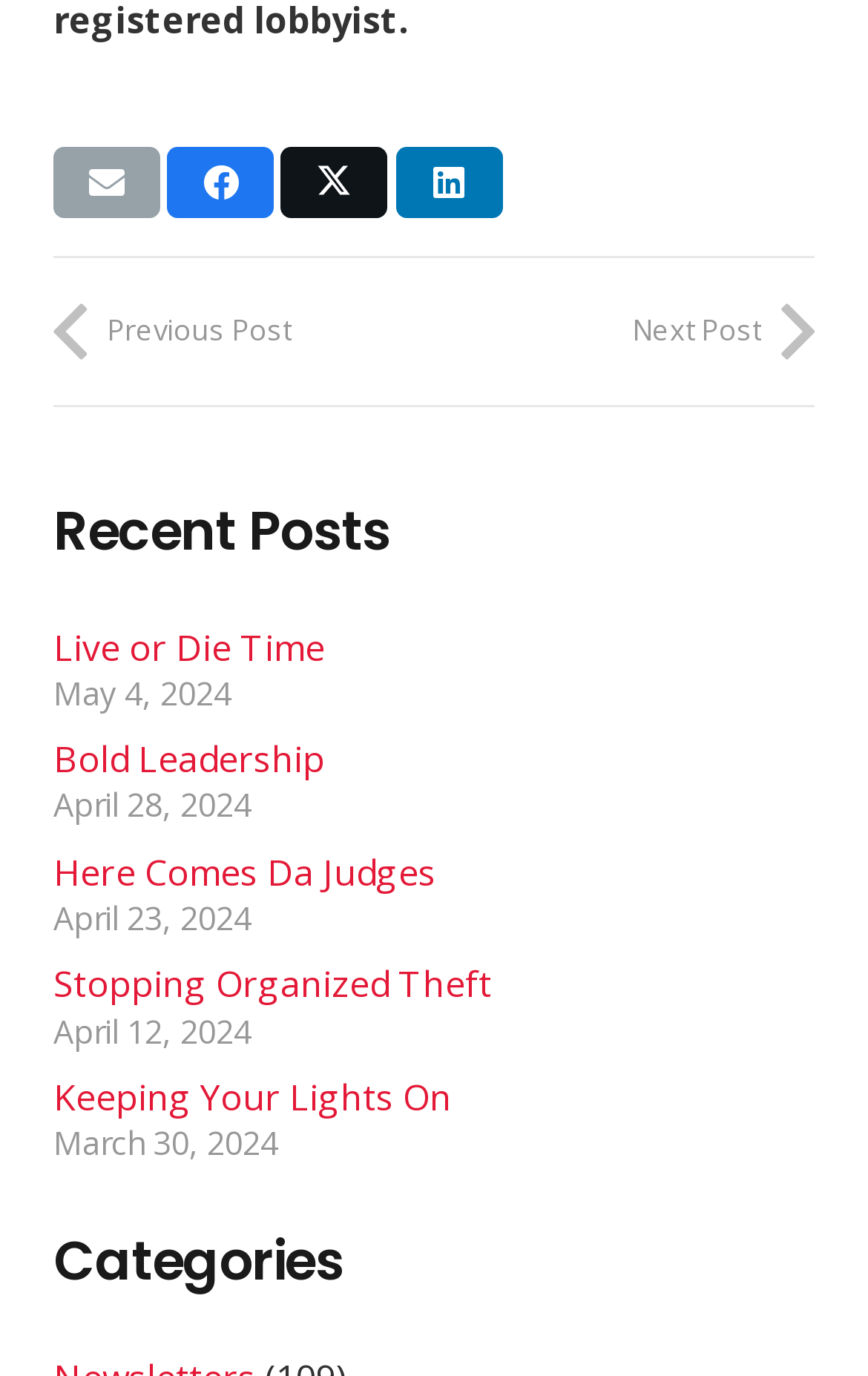Based on the element description Bold Leadership, identify the bounding box of the UI element in the given webpage screenshot. The coordinates should be in the format (top-left x, top-left y, bottom-right x, bottom-right y) and must be between 0 and 1.

[0.062, 0.534, 0.374, 0.569]